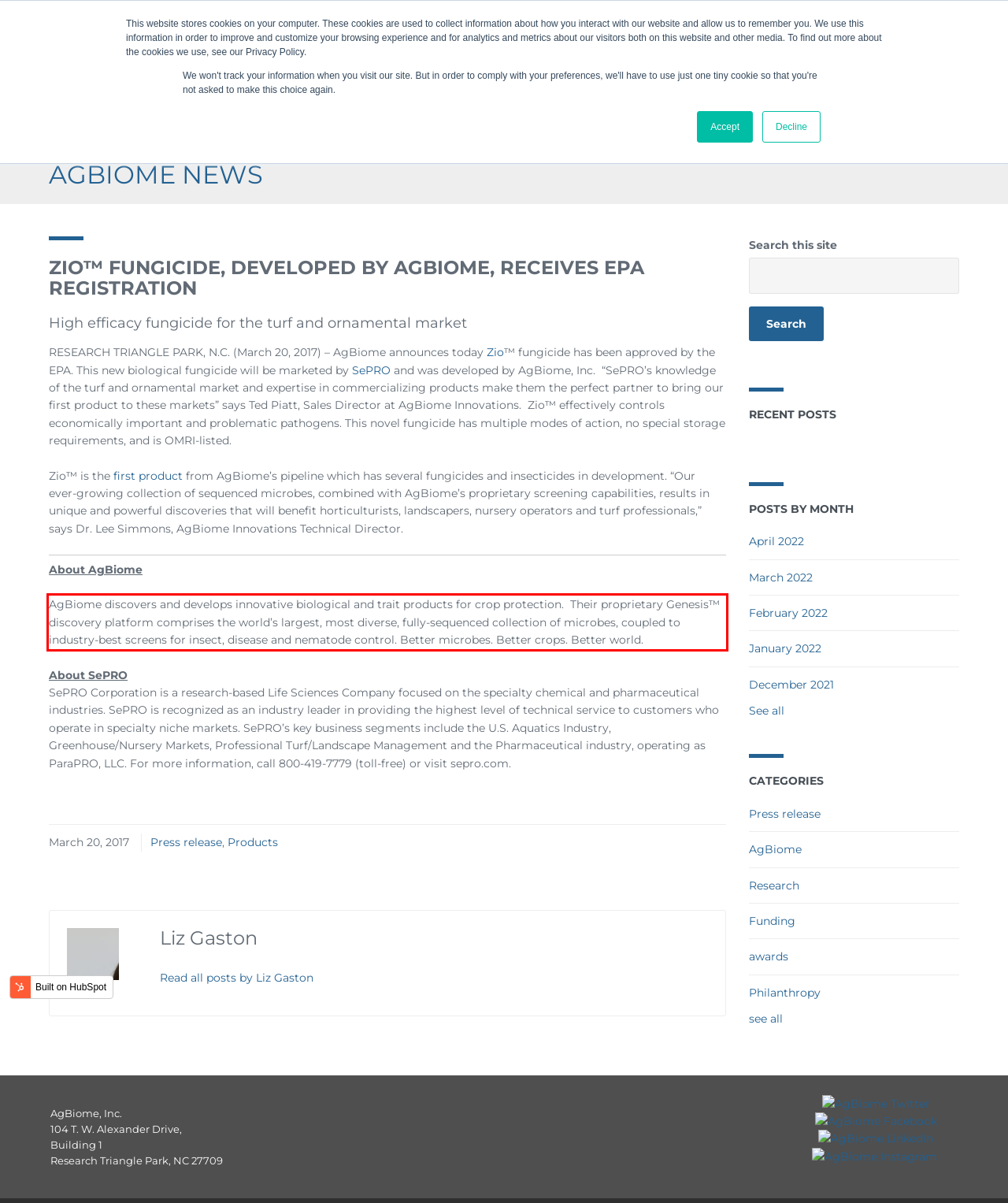The screenshot provided shows a webpage with a red bounding box. Apply OCR to the text within this red bounding box and provide the extracted content.

AgBiome discovers and develops innovative biological and trait products for crop protection. Their proprietary Genesis™ discovery platform comprises the world’s largest, most diverse, fully-sequenced collection of microbes, coupled to industry-best screens for insect, disease and nematode control. Better microbes. Better crops. Better world.